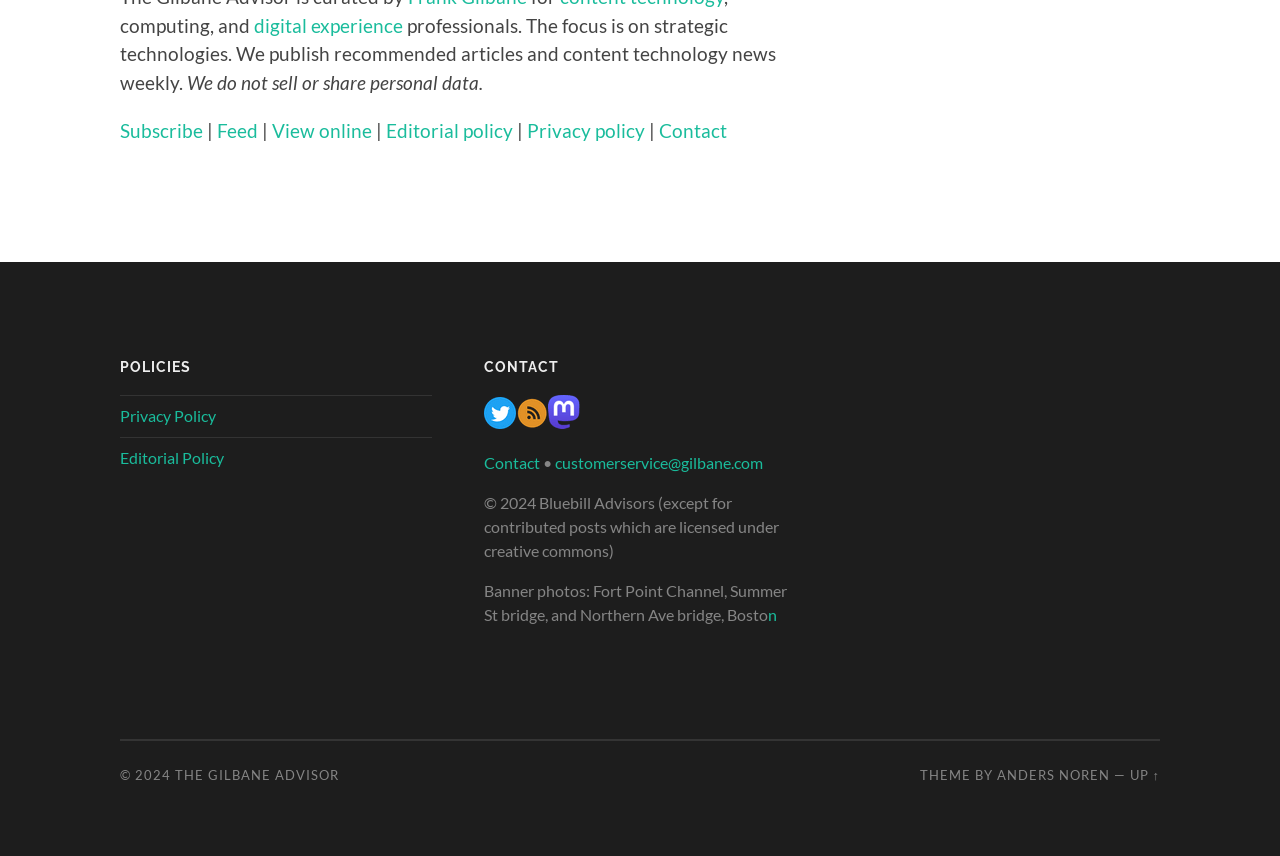What is the name of the company that owns the copyright?
Provide a fully detailed and comprehensive answer to the question.

The company that owns the copyright is Bluebill Advisors, as mentioned in the static text '© 2024 Bluebill Advisors (except for contributed posts which are licensed under creative commons)'.